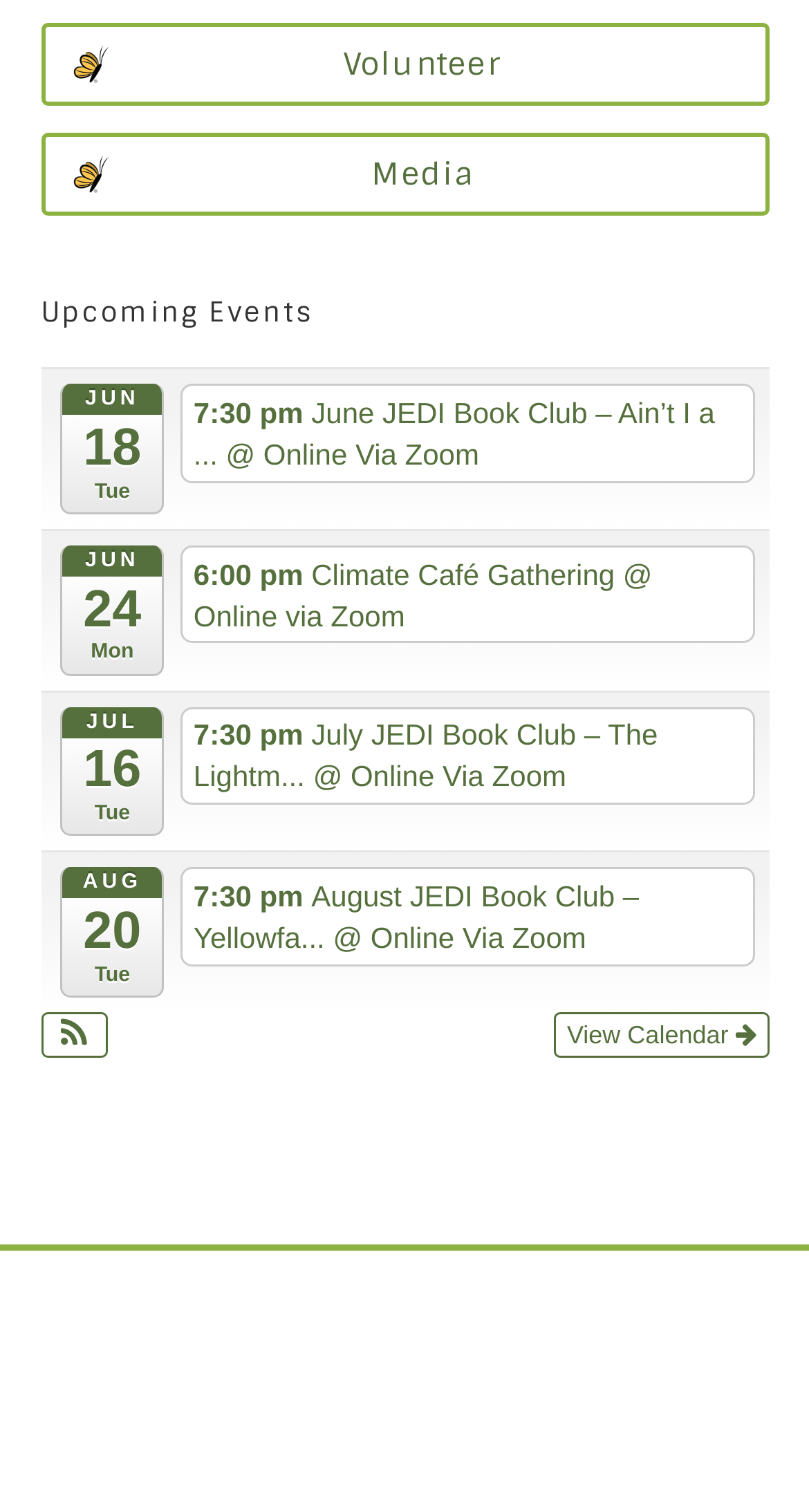What is the topic of the JEDI Book Club on June 18?
Look at the image and respond with a one-word or short phrase answer.

Ain’t I a...